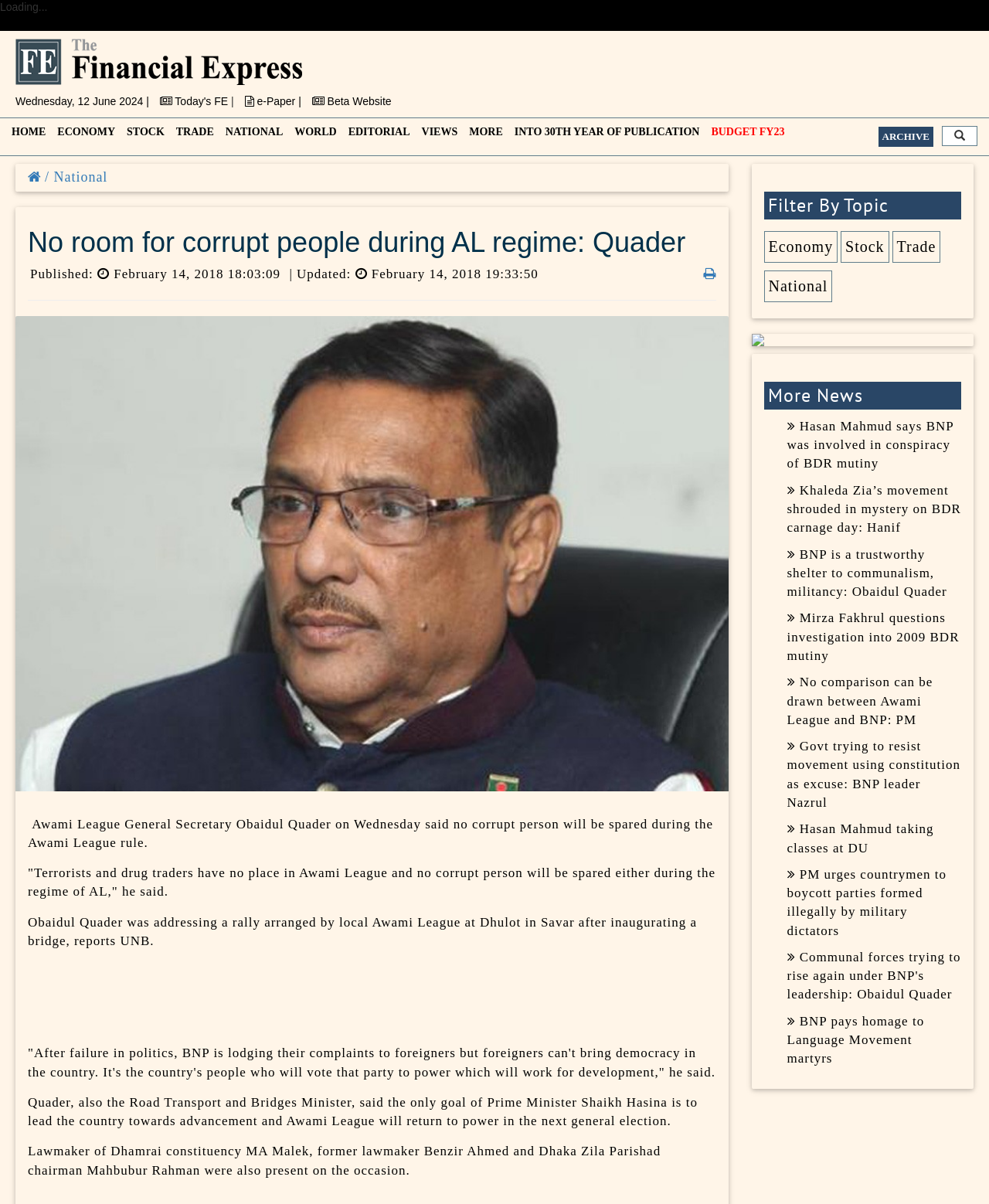Based on the provided description, "Terms and Conditions", find the bounding box of the corresponding UI element in the screenshot.

None